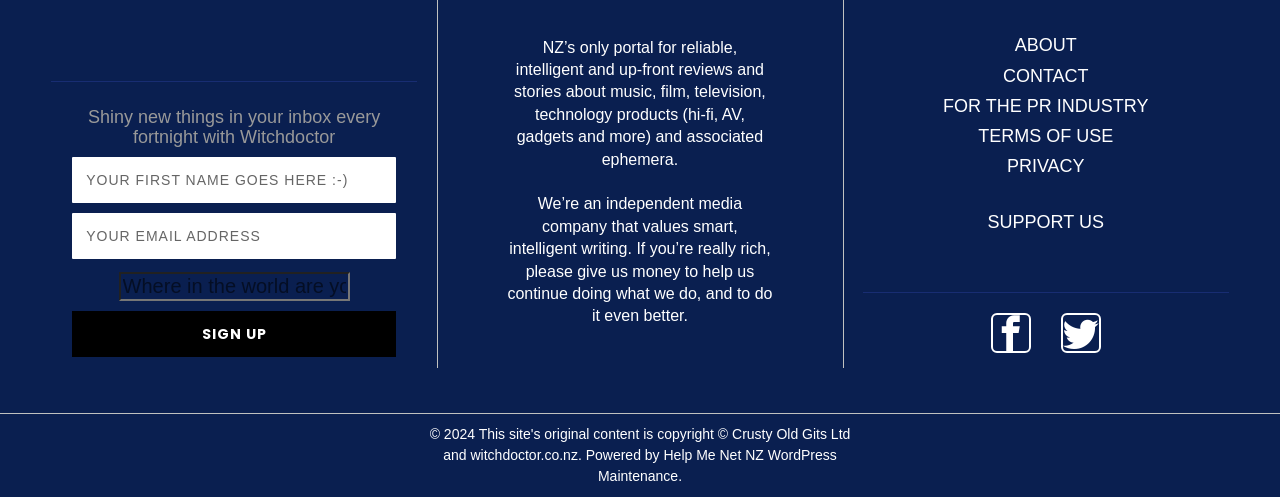Please specify the bounding box coordinates of the clickable section necessary to execute the following command: "Visit the ABOUT page".

[0.705, 0.067, 0.929, 0.118]